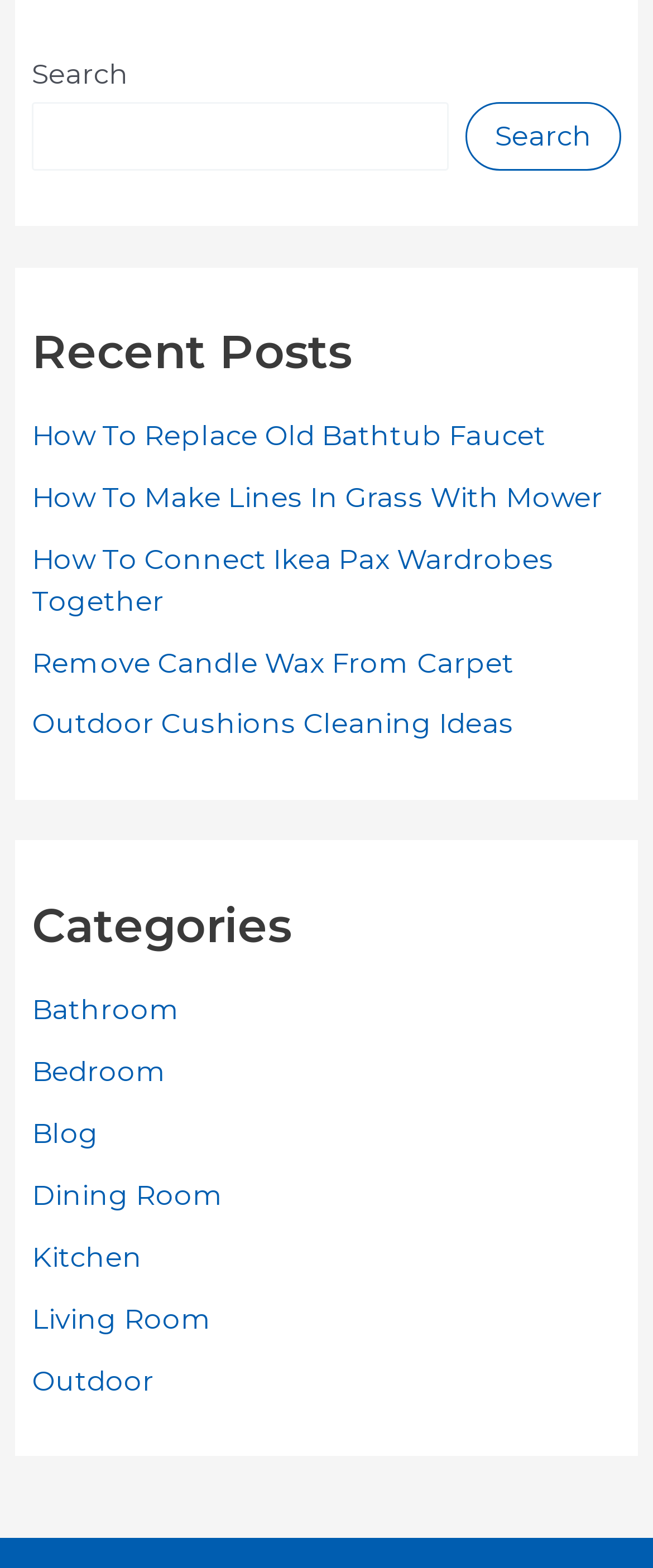Identify the bounding box coordinates of the clickable section necessary to follow the following instruction: "Read about replacing old bathtub faucet". The coordinates should be presented as four float numbers from 0 to 1, i.e., [left, top, right, bottom].

[0.048, 0.267, 0.836, 0.288]